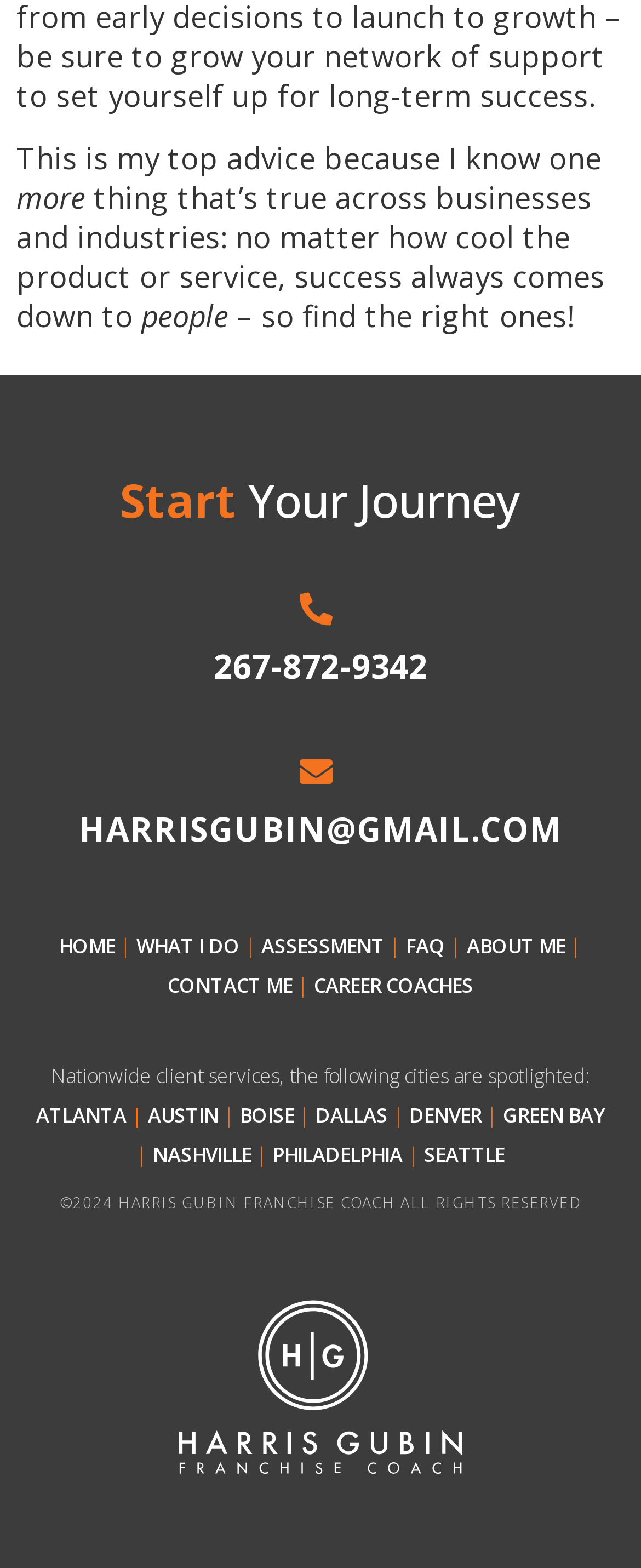Please identify the bounding box coordinates of where to click in order to follow the instruction: "Click on 'Start Your Journey'".

[0.051, 0.302, 0.949, 0.337]